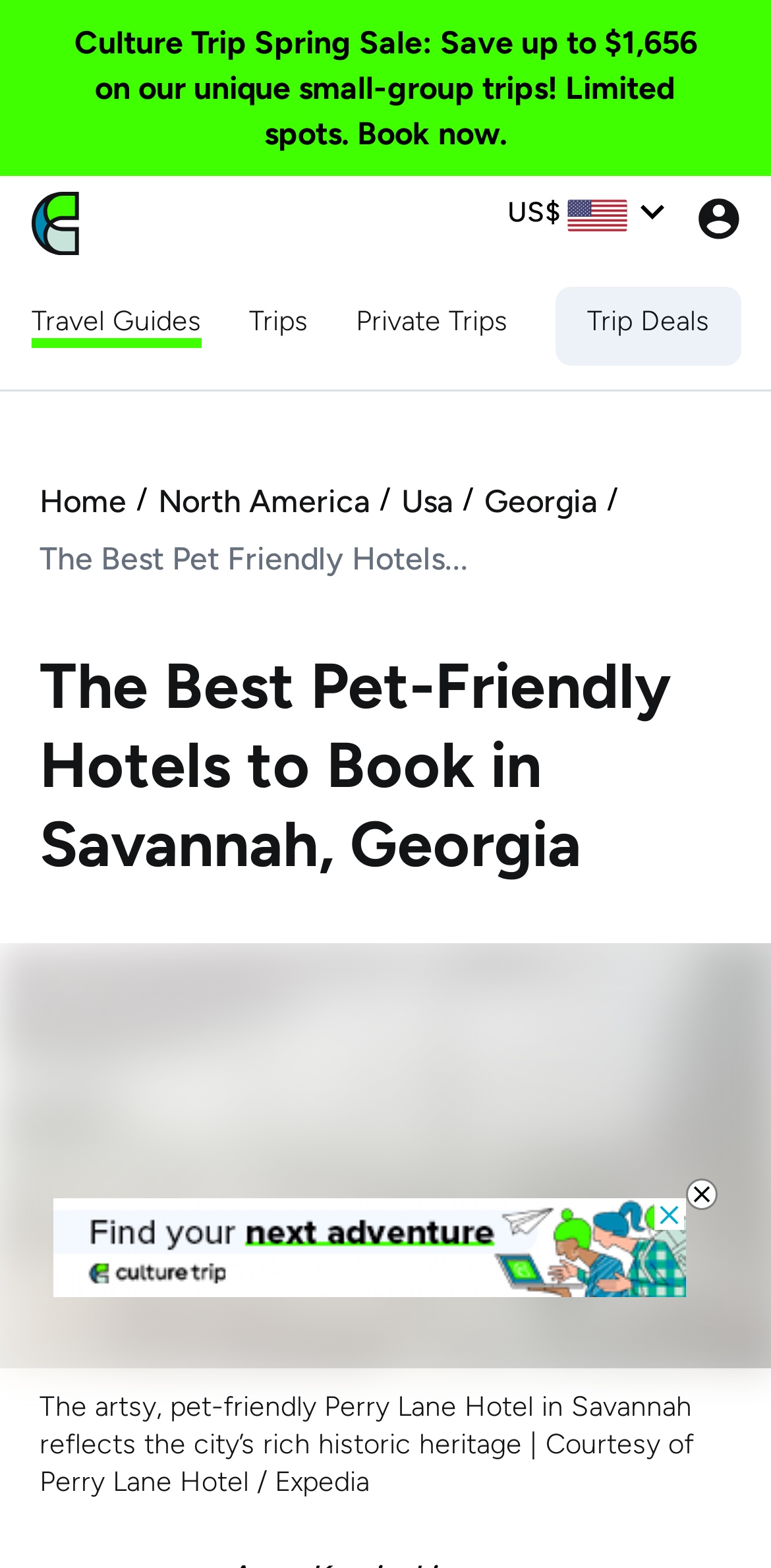Given the description of a UI element: "The Best Pet Friendly Hotels...", identify the bounding box coordinates of the matching element in the webpage screenshot.

[0.051, 0.342, 0.608, 0.372]